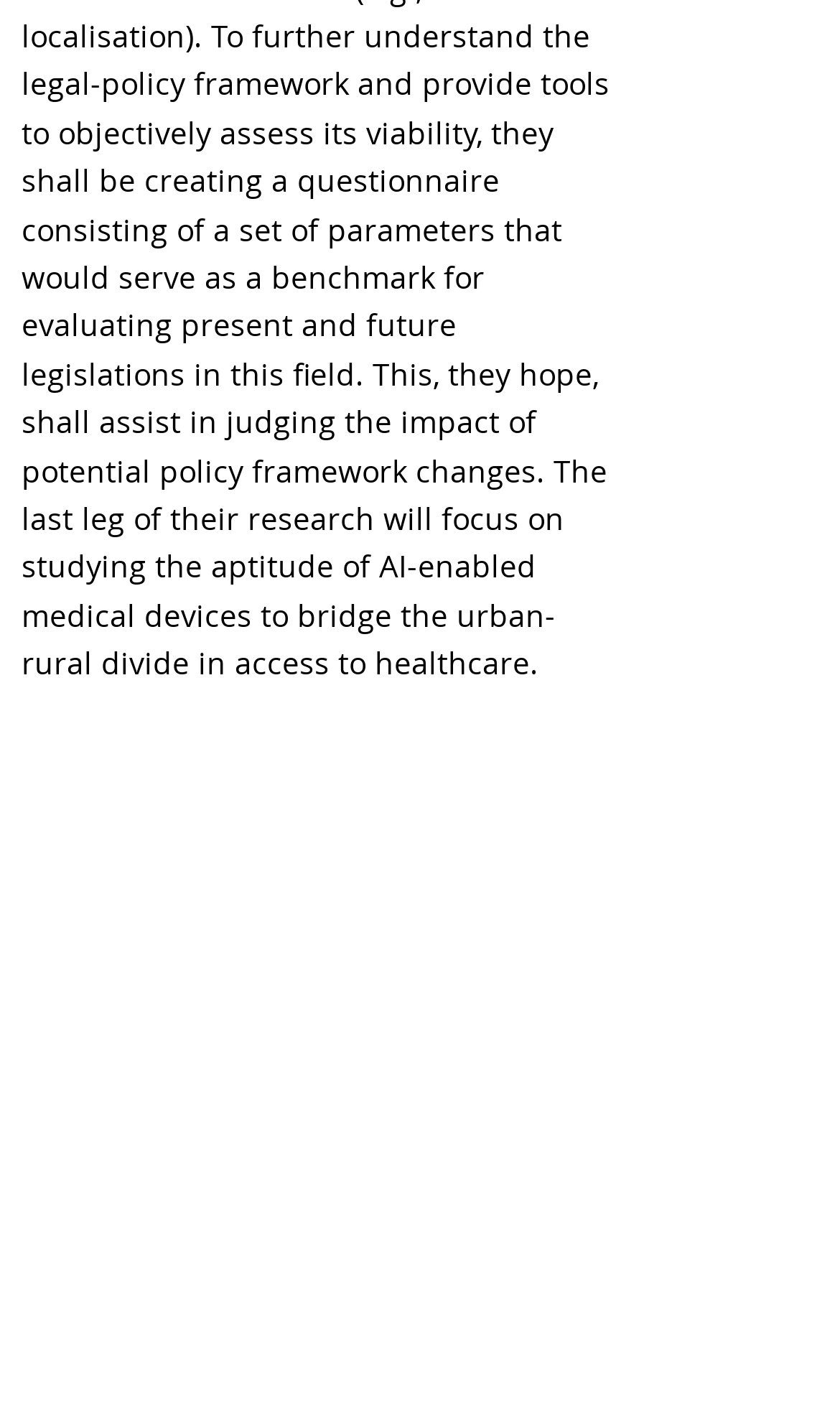What is the website's domain name?
Please elaborate on the answer to the question with detailed information.

I found the link 'www.jurist.org' at the top of the webpage, which is likely the website's domain name or URL.